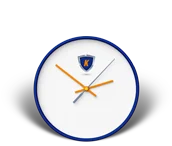From the image, can you give a detailed response to the question below:
What is the purpose of the clock?

The caption describes the clock as a timekeeping device, which is a device used to measure and display time, and it is also related to a training program about Consumer Chemicals and Containers Regulations, implying its purpose is to keep track of time.